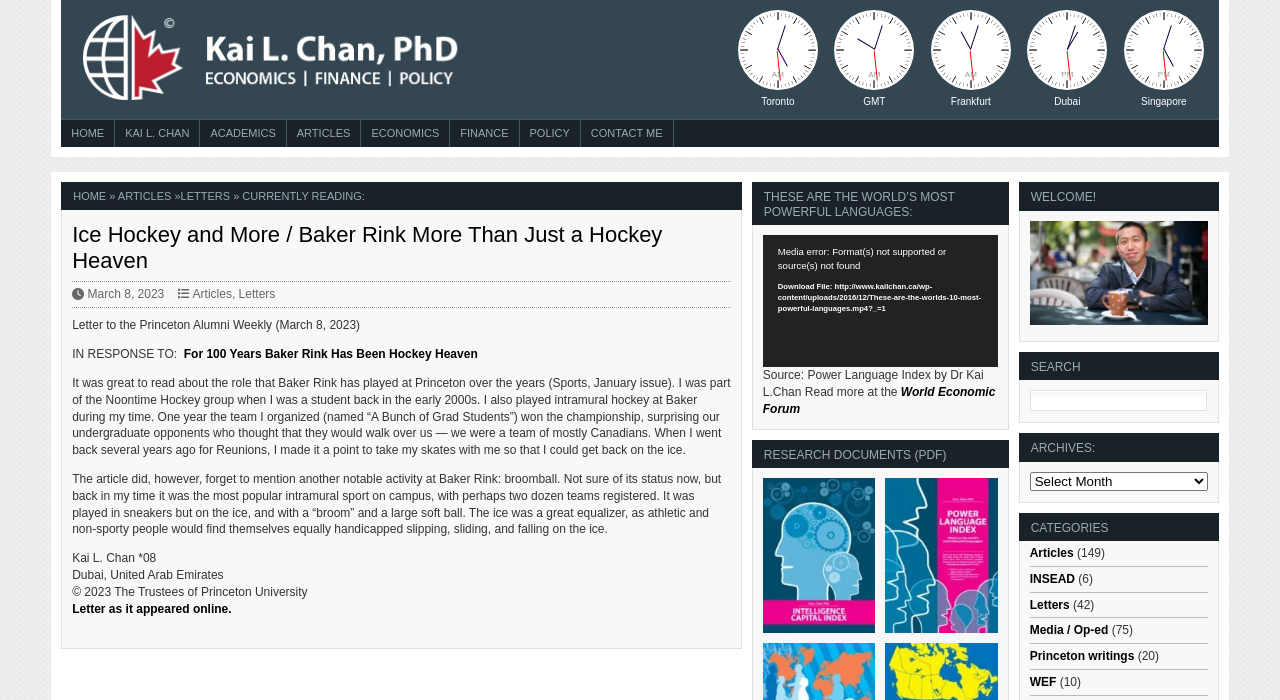Identify the bounding box coordinates necessary to click and complete the given instruction: "Click on the 'HOME' link".

[0.056, 0.18, 0.081, 0.202]